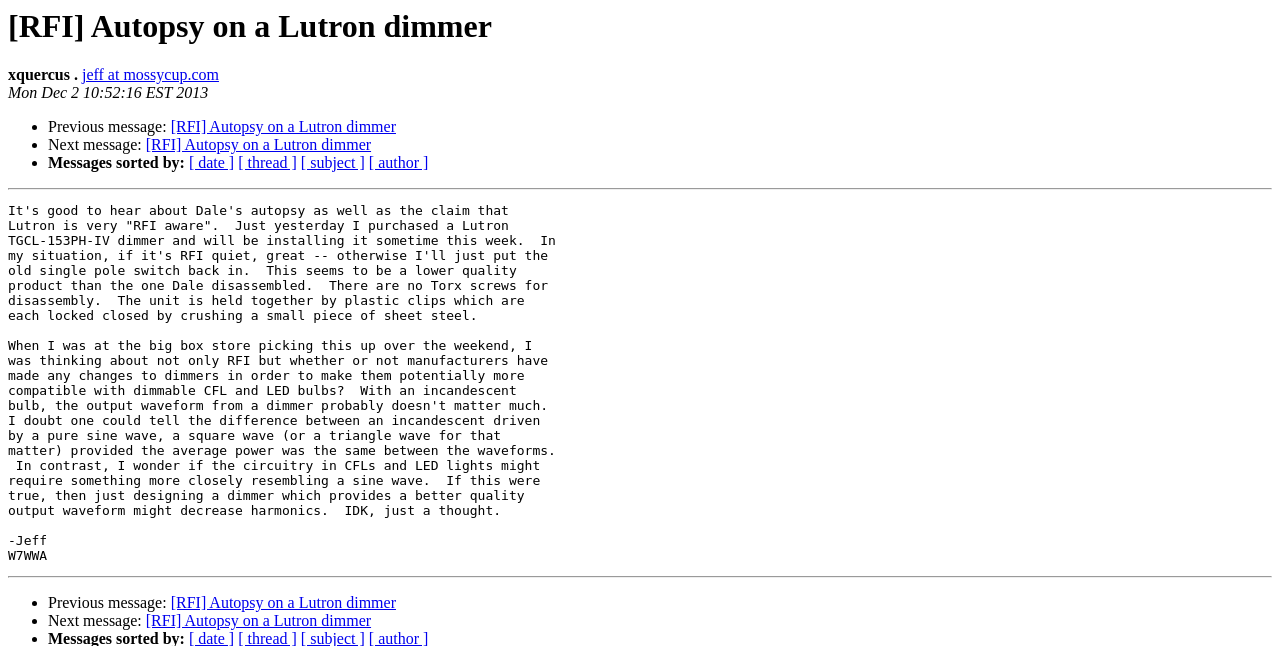What is the orientation of the separator?
Refer to the image and provide a concise answer in one word or phrase.

Horizontal